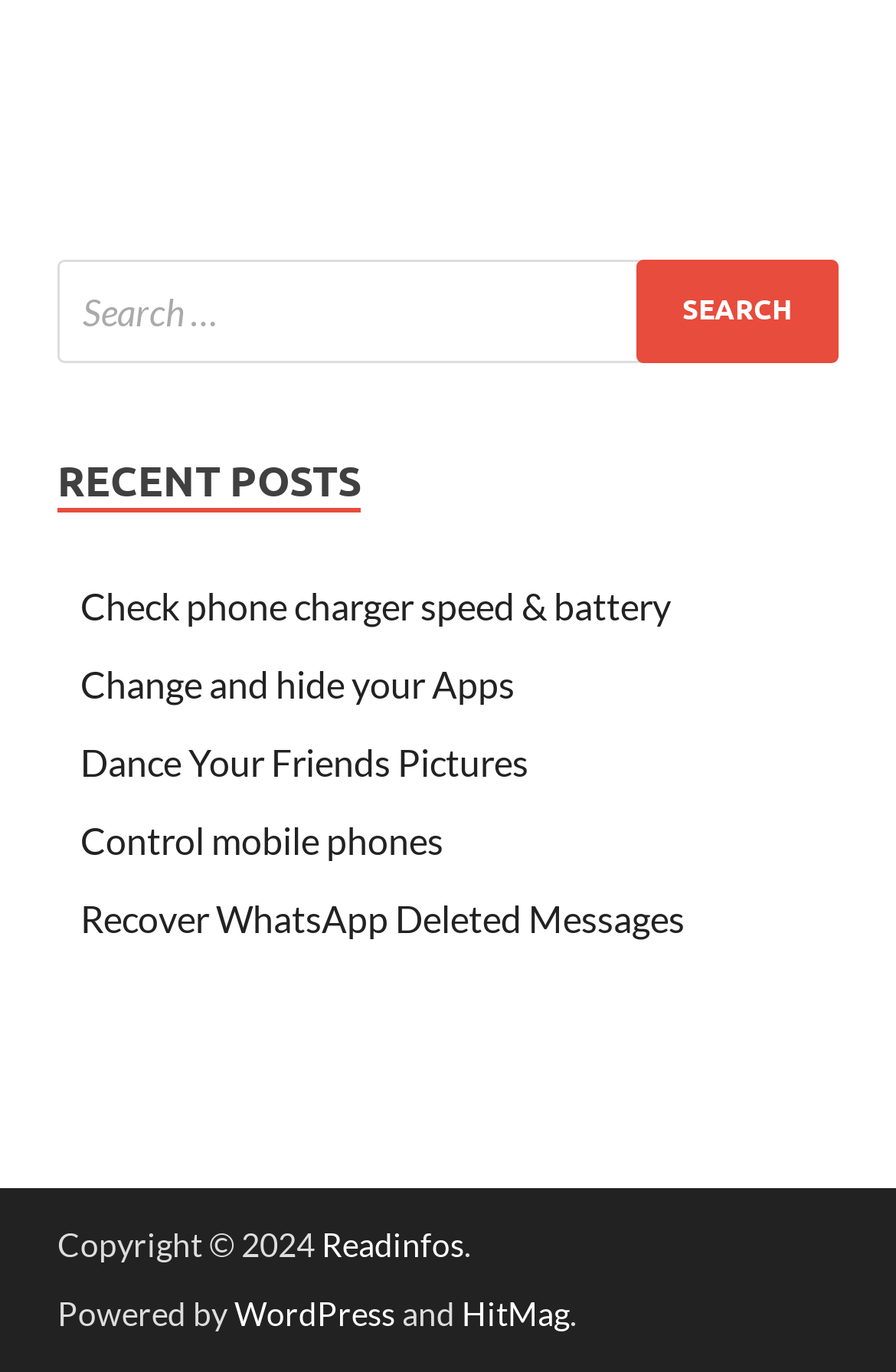Identify the bounding box coordinates of the specific part of the webpage to click to complete this instruction: "Check recent posts".

[0.064, 0.332, 0.403, 0.374]